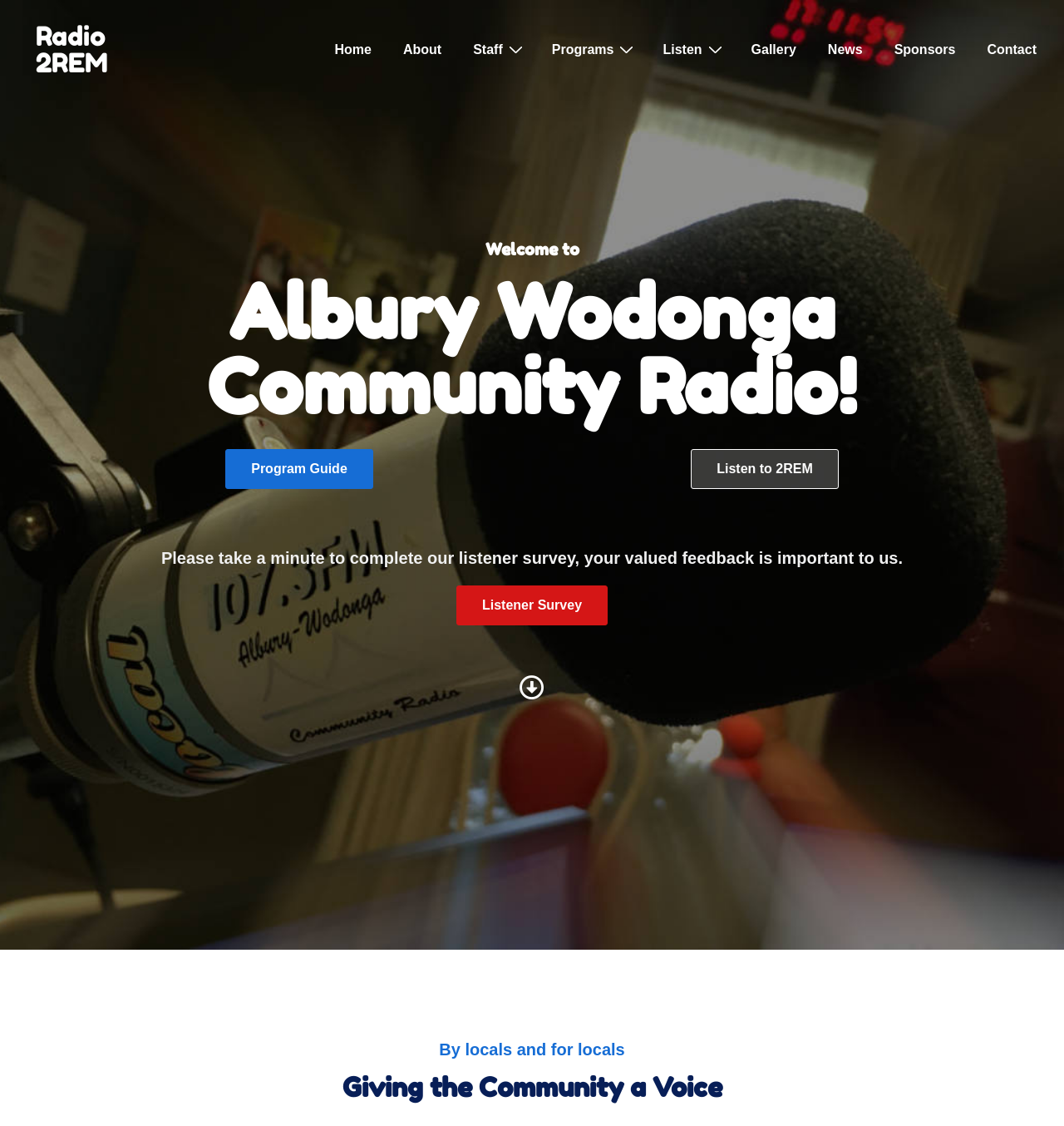Pinpoint the bounding box coordinates of the clickable area needed to execute the instruction: "Click on the Home link". The coordinates should be specified as four float numbers between 0 and 1, i.e., [left, top, right, bottom].

[0.3, 0.027, 0.363, 0.062]